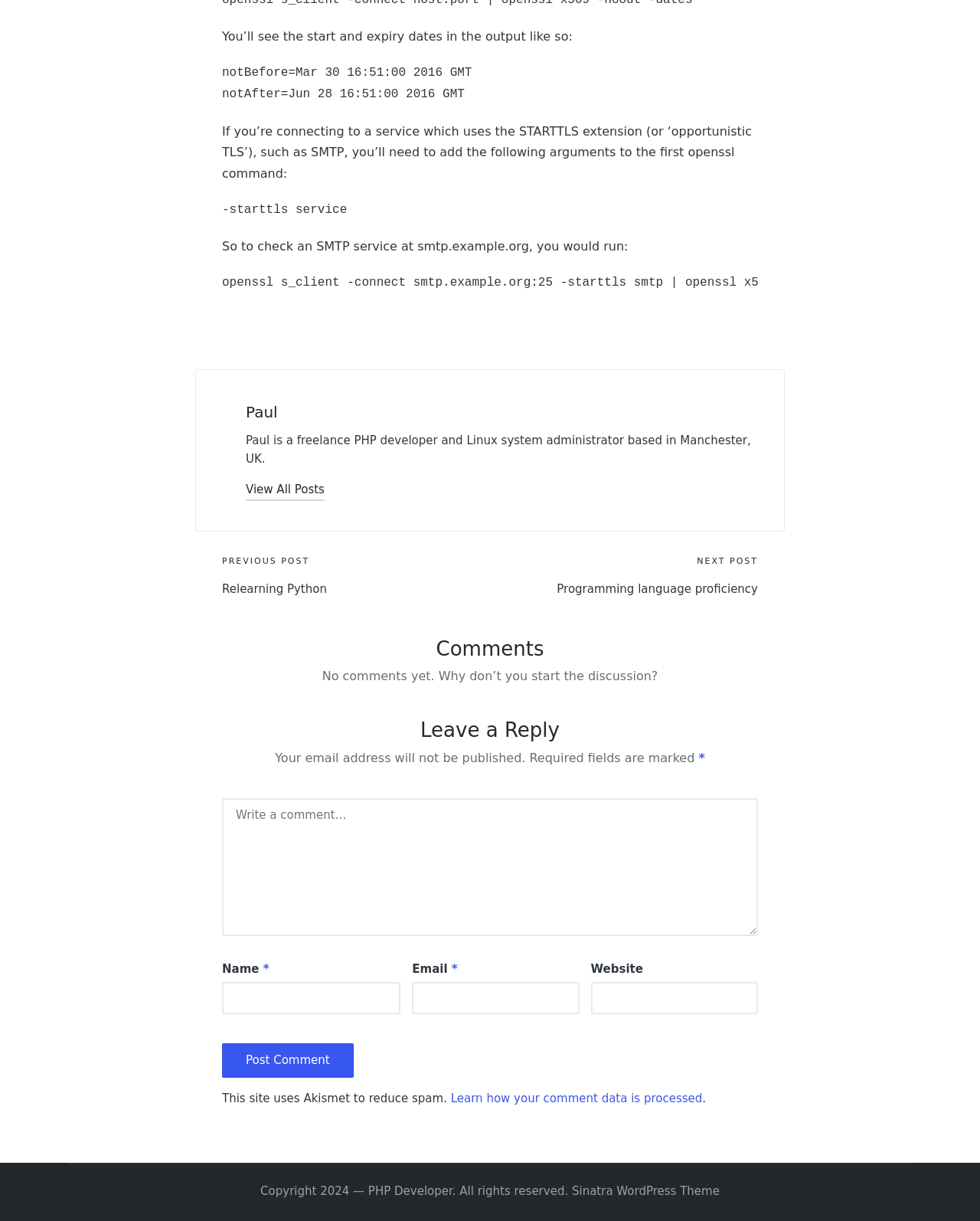From the element description: "parent_node: Email * aria-describedby="email-notes" name="email"", extract the bounding box coordinates of the UI element. The coordinates should be expressed as four float numbers between 0 and 1, in the order [left, top, right, bottom].

[0.421, 0.804, 0.591, 0.831]